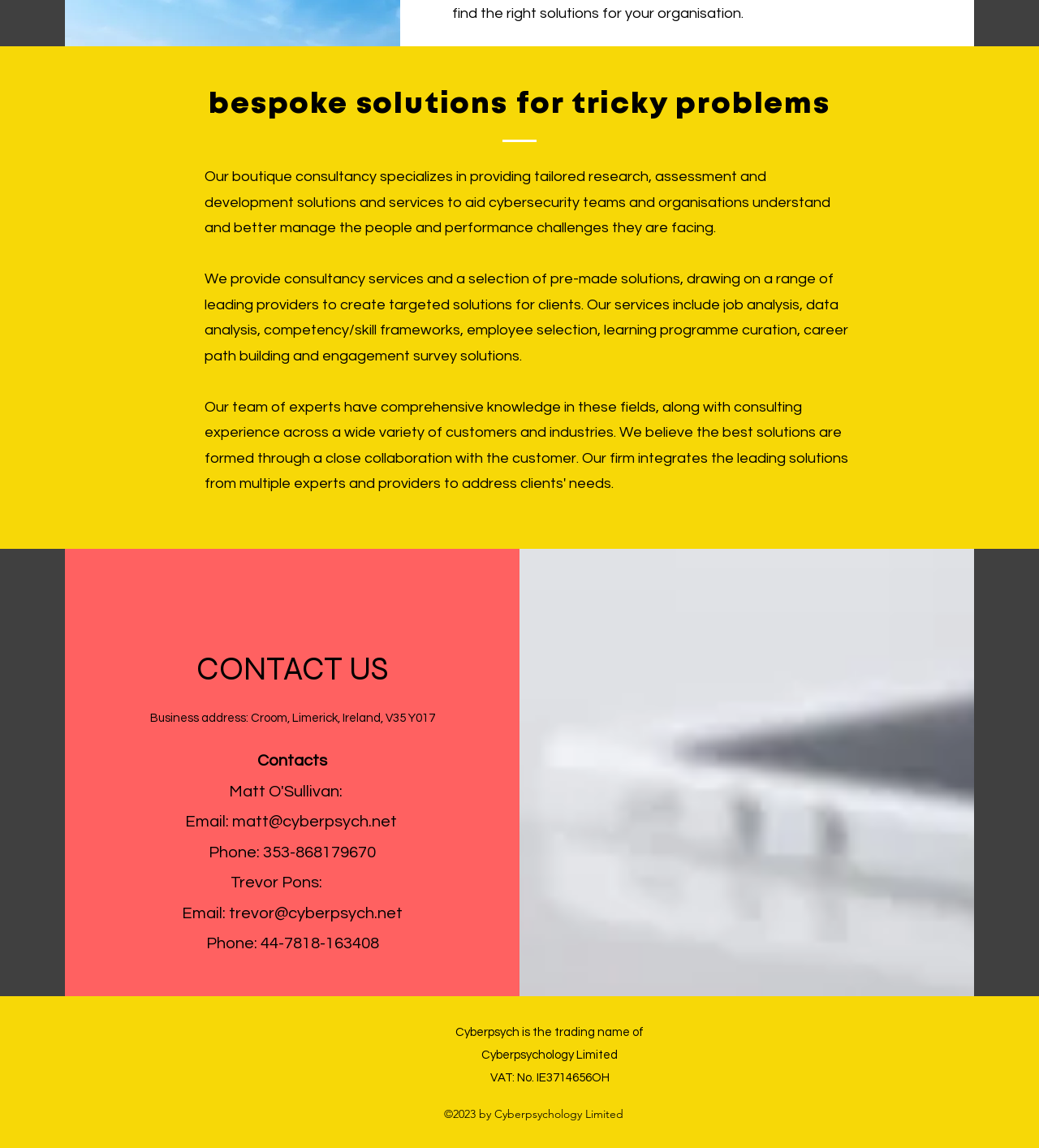Give the bounding box coordinates for the element described by: "matt@cyberpsych.net".

[0.223, 0.709, 0.382, 0.723]